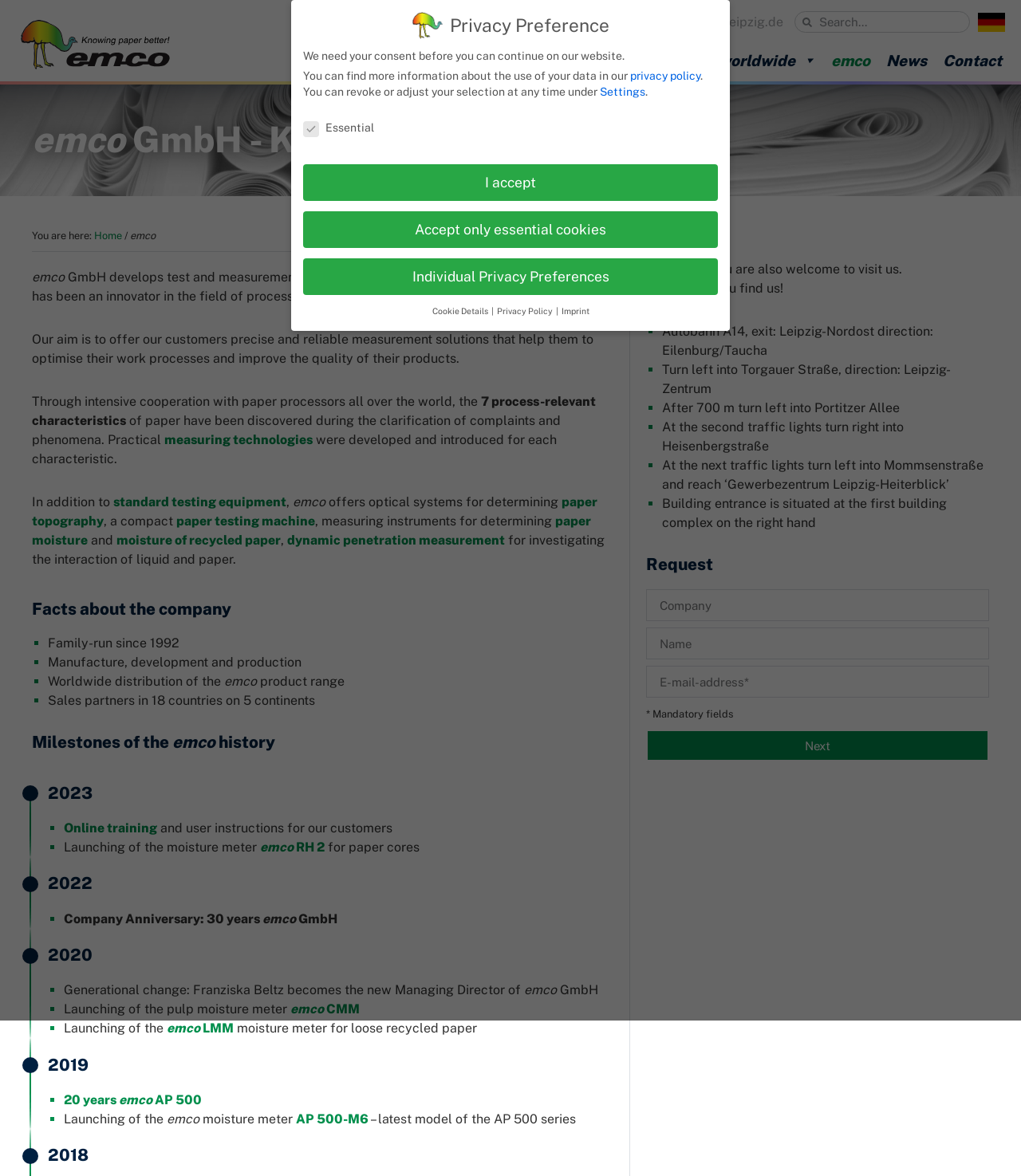Please identify the coordinates of the bounding box for the clickable region that will accomplish this instruction: "View Dr Addila Khan's profile".

None